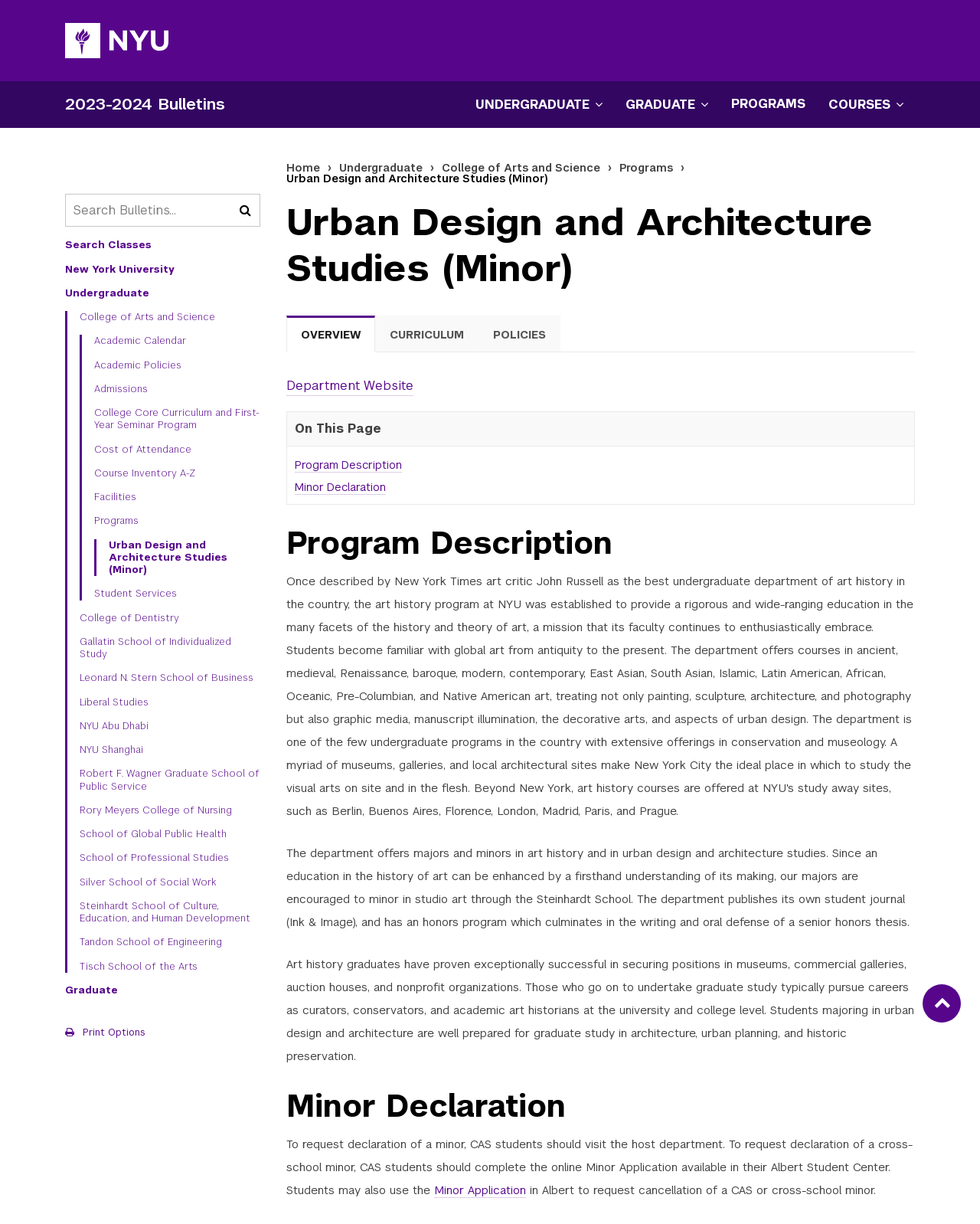Please identify the bounding box coordinates of the clickable element to fulfill the following instruction: "Read about Chef Mel". The coordinates should be four float numbers between 0 and 1, i.e., [left, top, right, bottom].

None